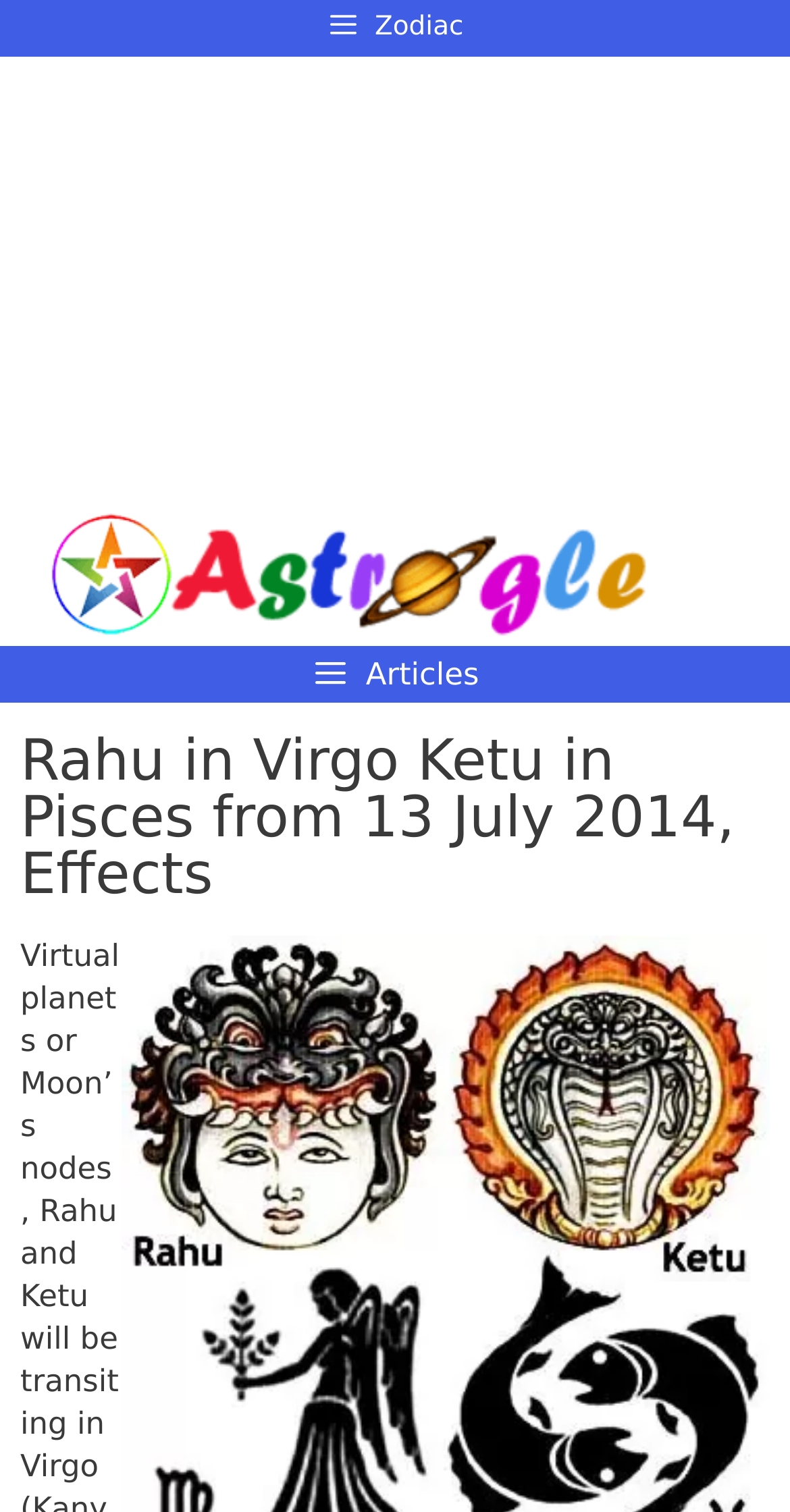Provide the bounding box coordinates of the HTML element described by the text: "aria-label="Advertisement" name="aswift_1" title="Advertisement"".

[0.013, 0.044, 0.872, 0.312]